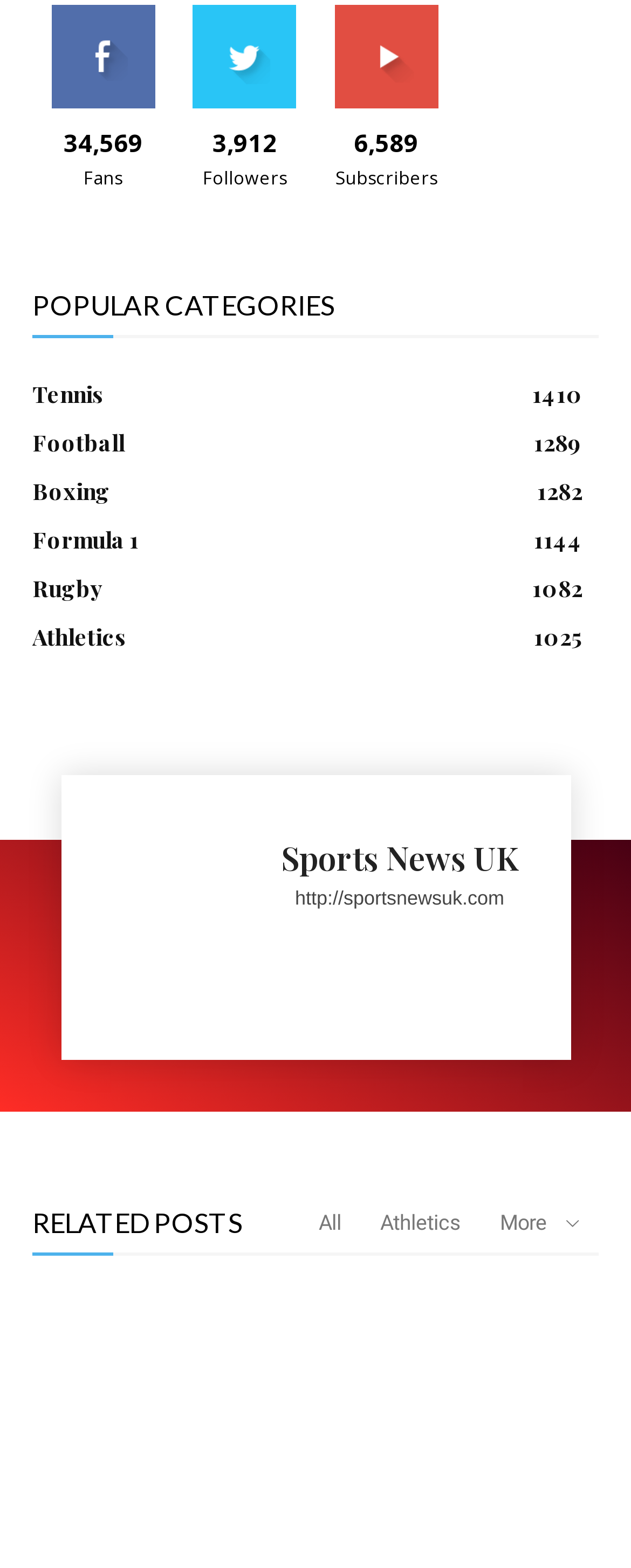Please find the bounding box for the UI component described as follows: "Sports News UK".

[0.445, 0.536, 0.822, 0.557]